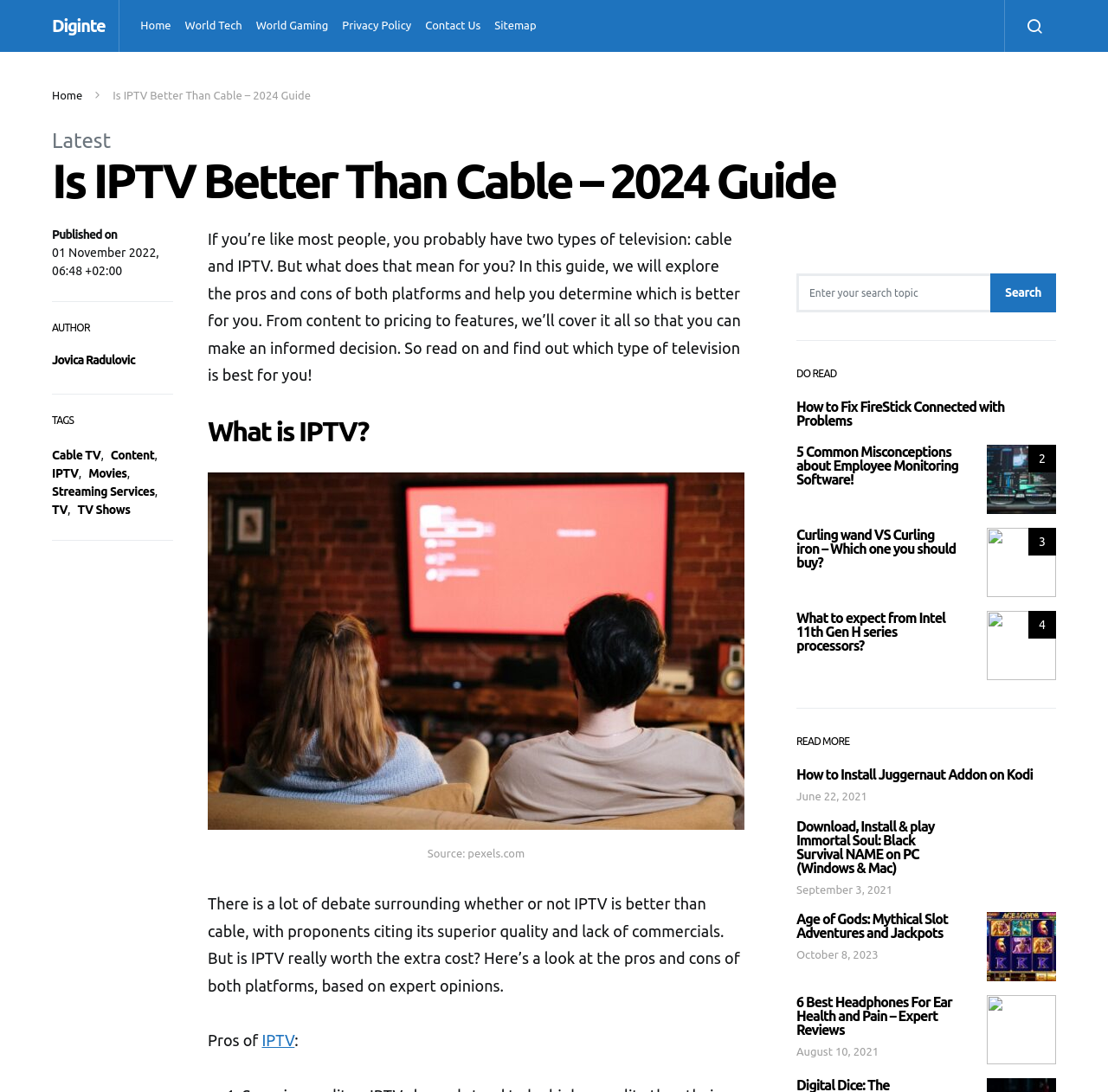Determine the main heading text of the webpage.

Is IPTV Better Than Cable – 2024 Guide